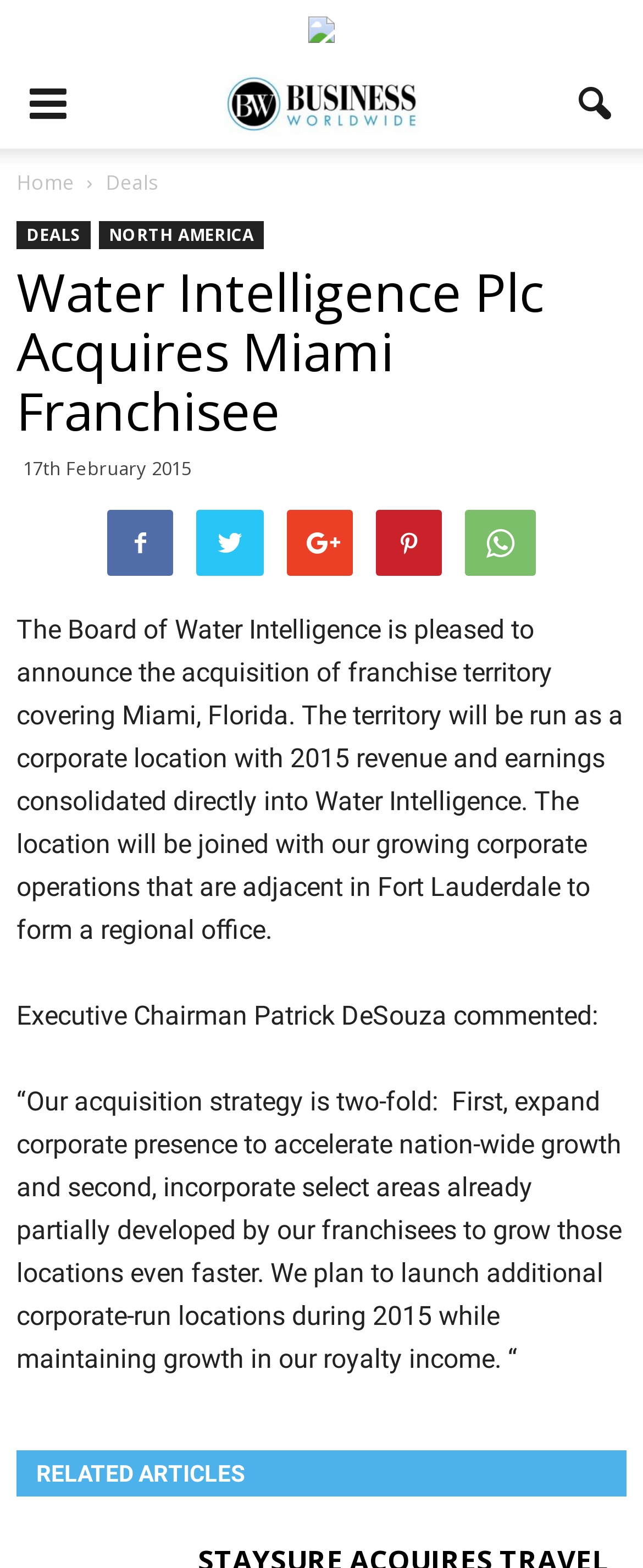Identify the bounding box coordinates of the clickable section necessary to follow the following instruction: "View Saloni Arora's page". The coordinates should be presented as four float numbers from 0 to 1, i.e., [left, top, right, bottom].

None